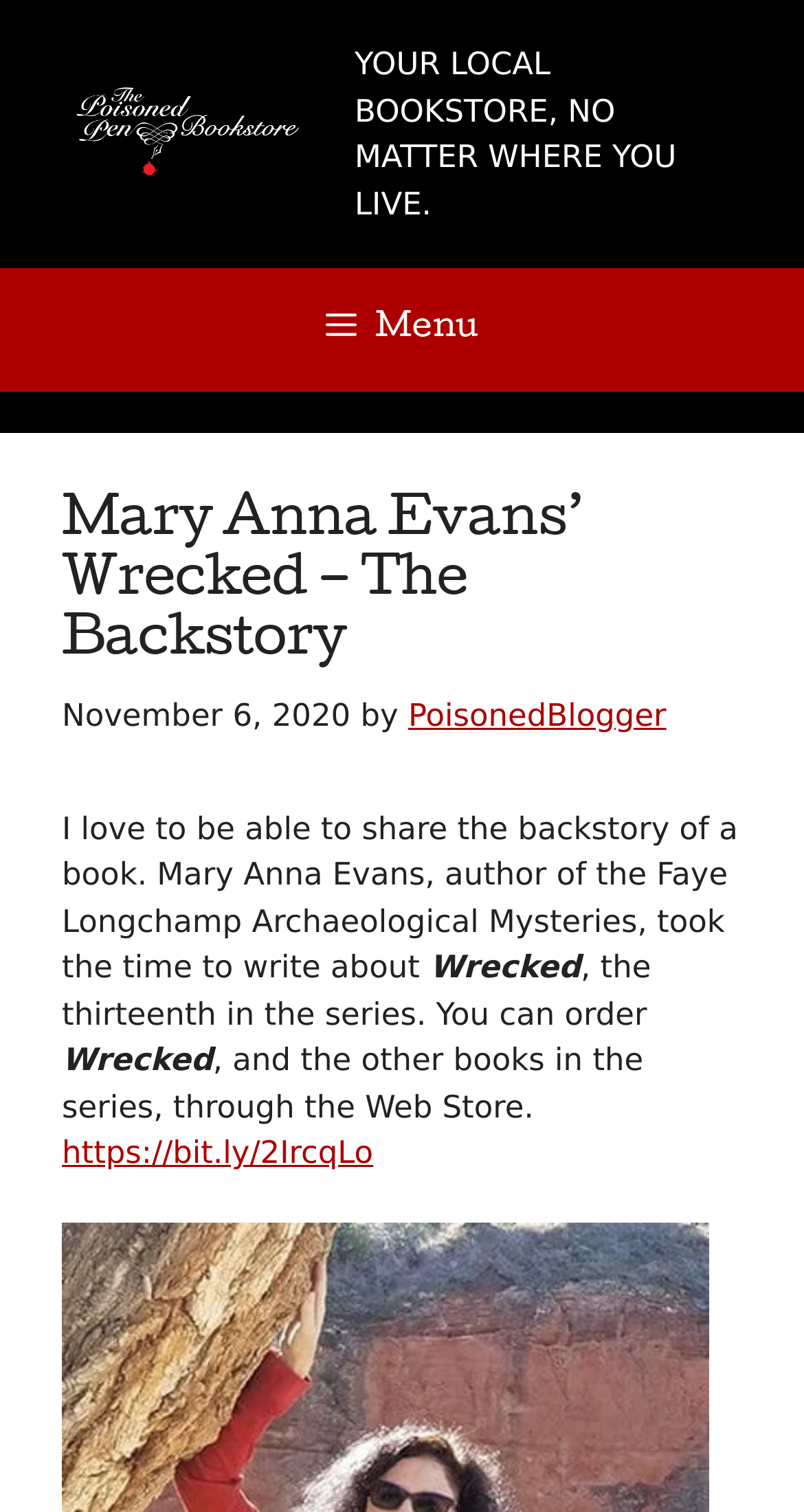Create a full and detailed caption for the entire webpage.

The webpage is about Mary Anna Evans' book "Wrecked" and its backstory. At the top, there is a banner with a link to "The Poisoned Pen Bookstore" accompanied by an image of the bookstore's logo. Below the banner, there is a static text that reads "YOUR LOCAL BOOKSTORE, NO MATTER WHERE YOU LIVE."

Underneath the banner, there is a navigation menu labeled "Primary" with a button to expand or collapse it. When expanded, the menu displays a header with the title "Mary Anna Evans’ Wrecked – The Backstory" and a timestamp "November 6, 2020". 

The main content of the webpage is a passage written by "PoisonedBlogger" that shares the backstory of the book "Wrecked". The passage is divided into several paragraphs, with the first paragraph introducing the author Mary Anna Evans and her book series. The second paragraph mentions the book "Wrecked" and provides a link to order the book and other books in the series through the Web Store.